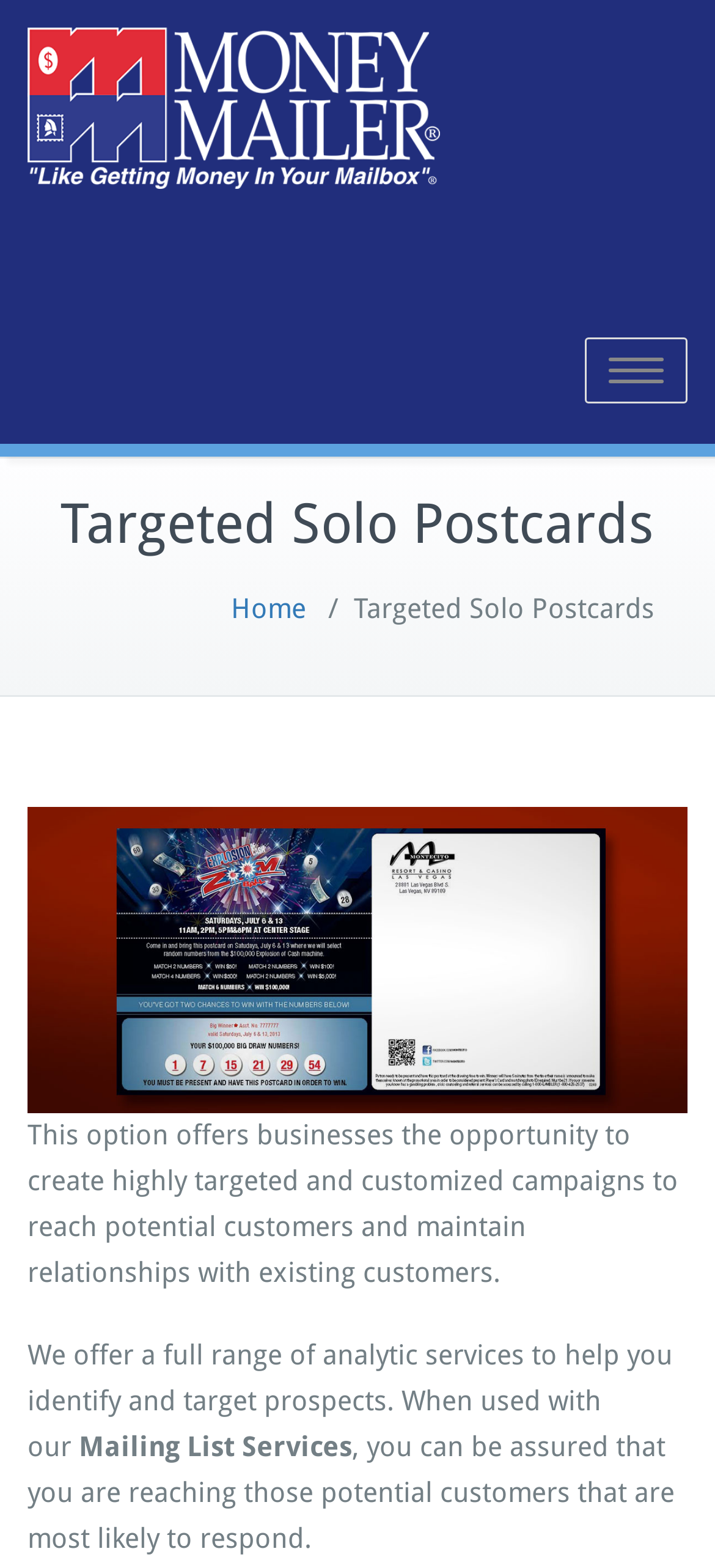Extract the main heading from the webpage content.

Direct mail service in Sacramento CA | Direct mail company Money Mailer Sacramento